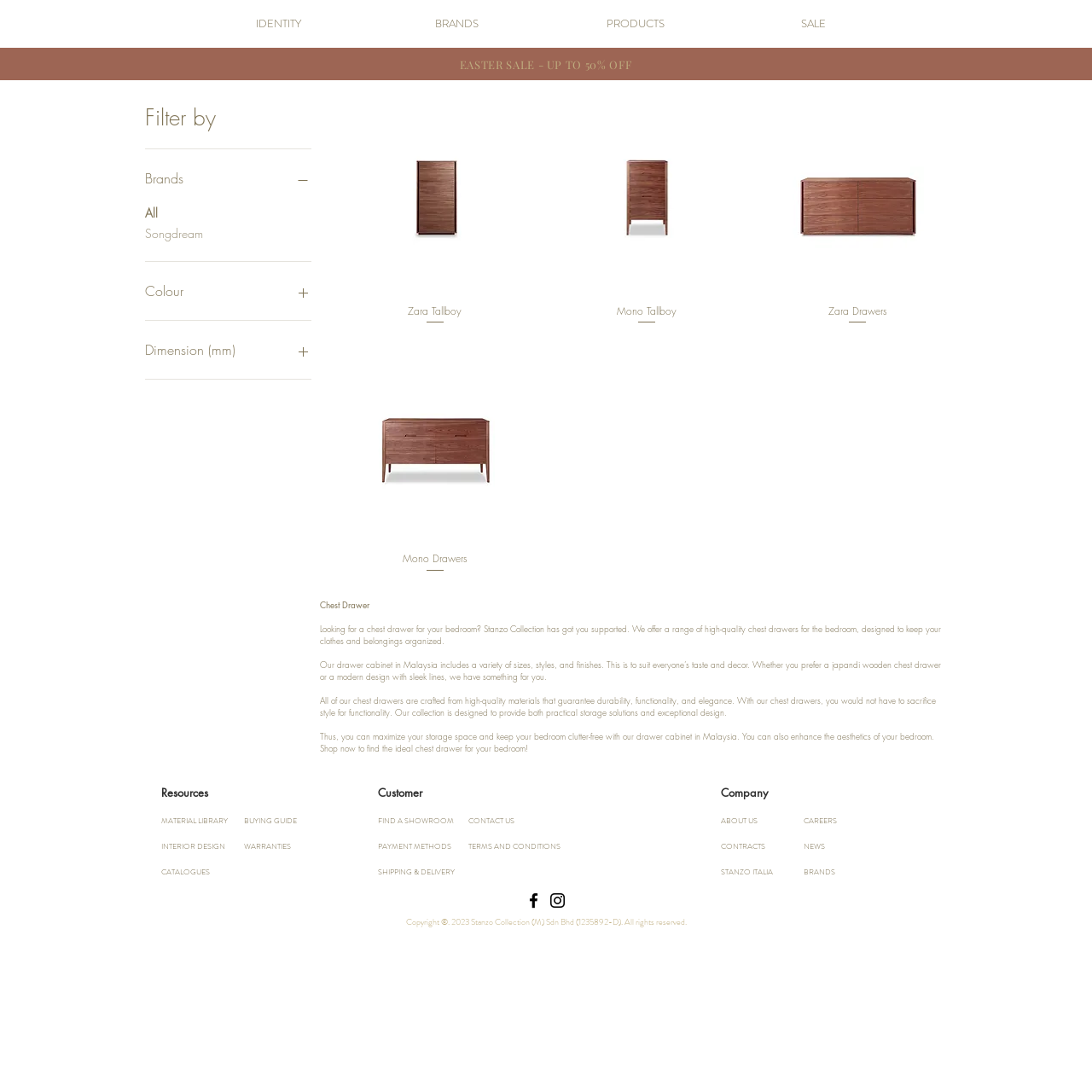Carefully observe the image and respond to the question with a detailed answer:
What is the name of the first product in the product gallery?

By examining the product gallery section, I found that the first product listed is the 'Zara Tallboy' which has a corresponding image and a link to its product page.